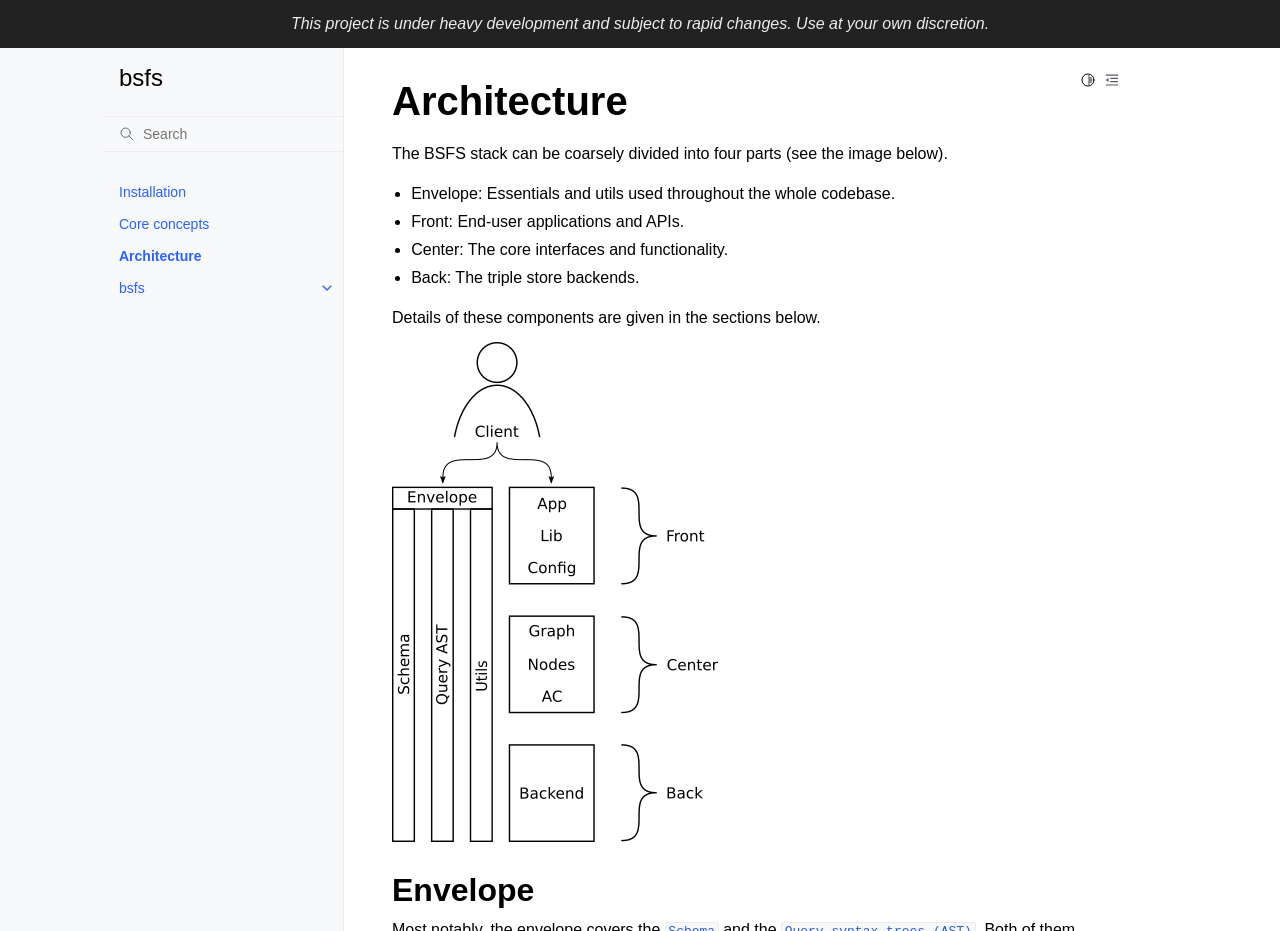What is the relationship between the four parts of the BSFS stack?
Could you answer the question in a detailed manner, providing as much information as possible?

The webpage has a static text element that says 'The BSFS stack can be coarsely divided into four parts (see the image below).' This indicates that the four parts of the BSFS stack are related in that they can be divided or separated into distinct components.